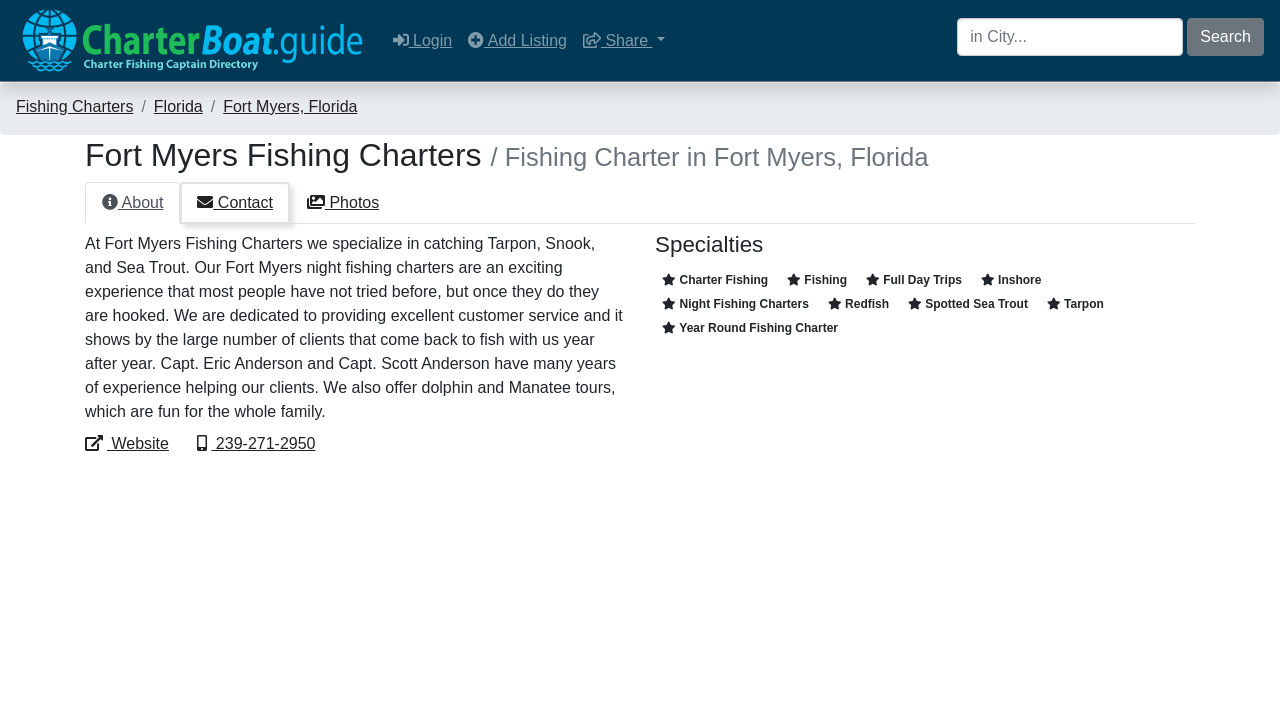Please determine the bounding box coordinates of the section I need to click to accomplish this instruction: "Login".

[0.3, 0.028, 0.36, 0.084]